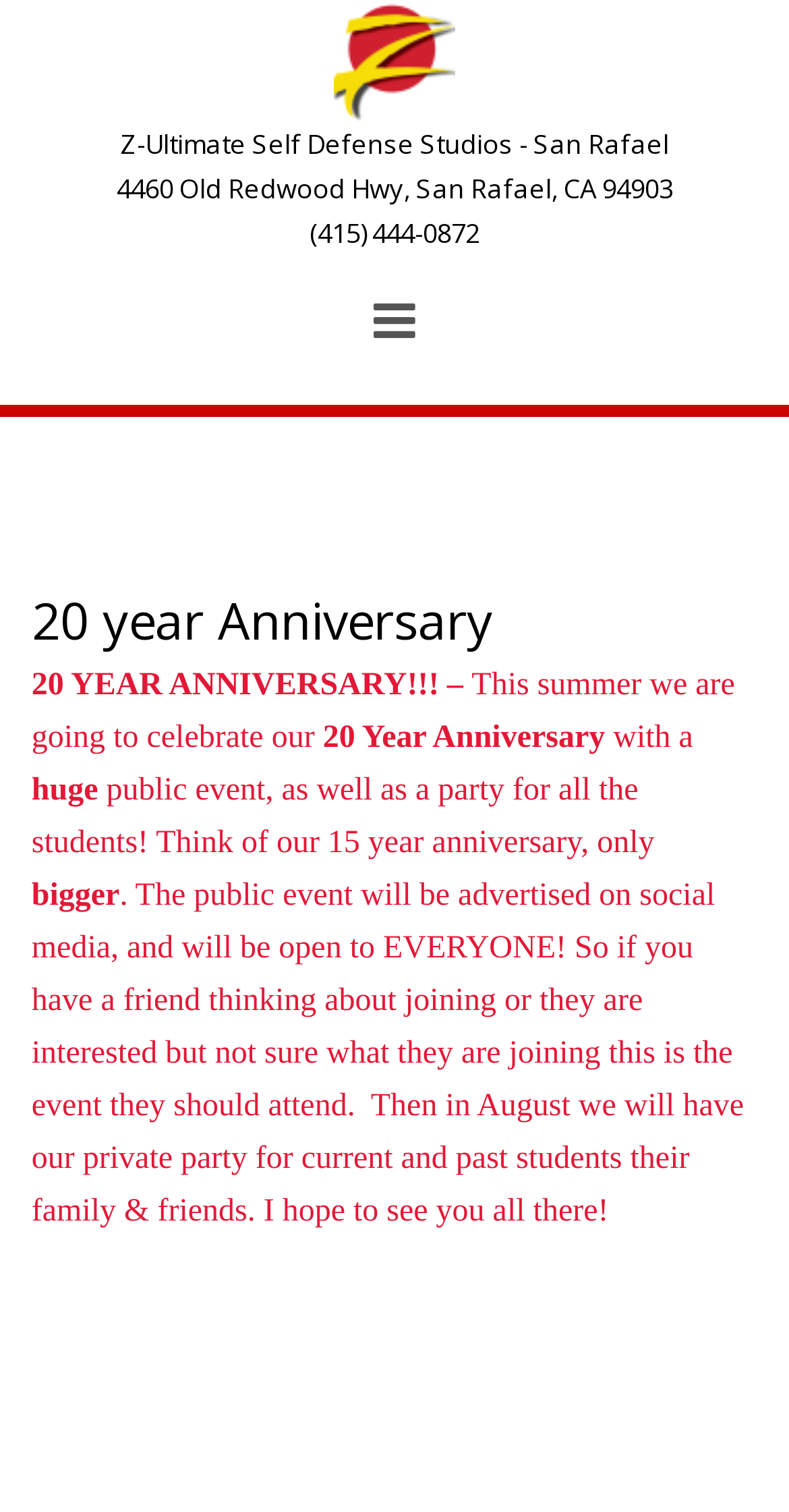What is the phone number of Z-Ultimate Self Defense Studios?
Based on the screenshot, answer the question with a single word or phrase.

(415) 444-0872